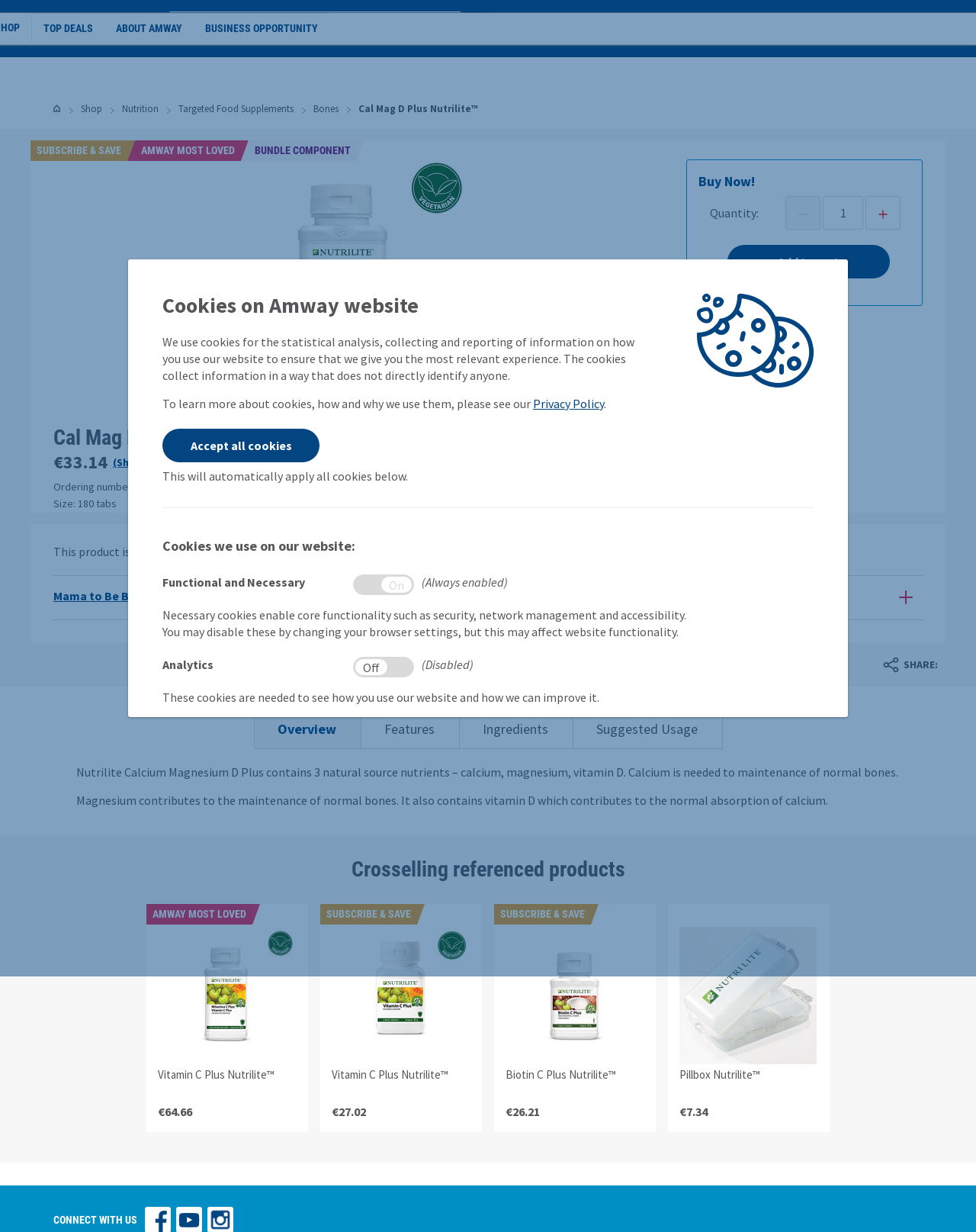Specify the bounding box coordinates of the region I need to click to perform the following instruction: "Add to cart". The coordinates must be four float numbers in the range of 0 to 1, i.e., [left, top, right, bottom].

[0.745, 0.199, 0.911, 0.226]